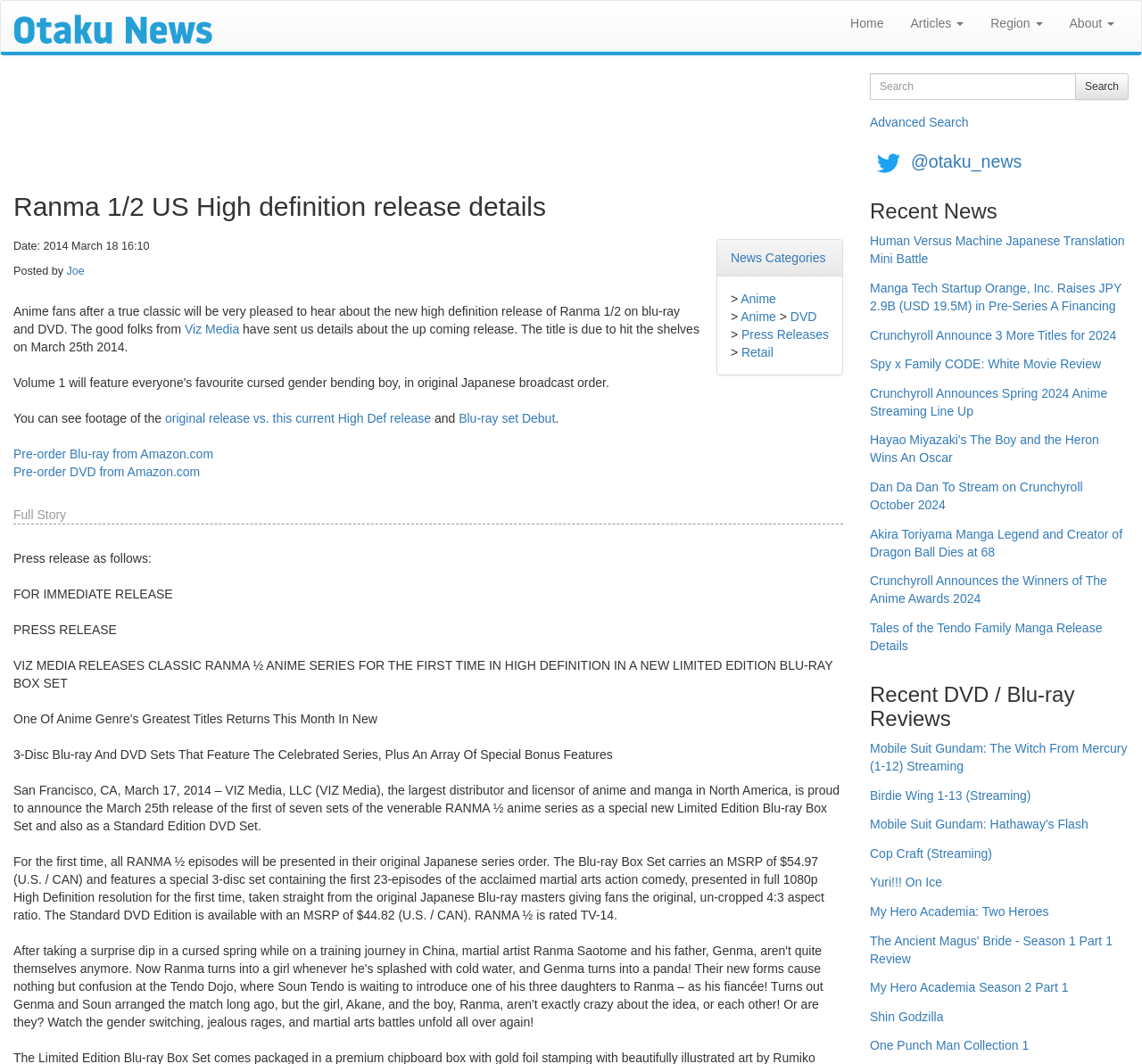Determine the bounding box coordinates of the region I should click to achieve the following instruction: "Follow Otaku News on Twitter". Ensure the bounding box coordinates are four float numbers between 0 and 1, i.e., [left, top, right, bottom].

[0.762, 0.143, 0.795, 0.161]